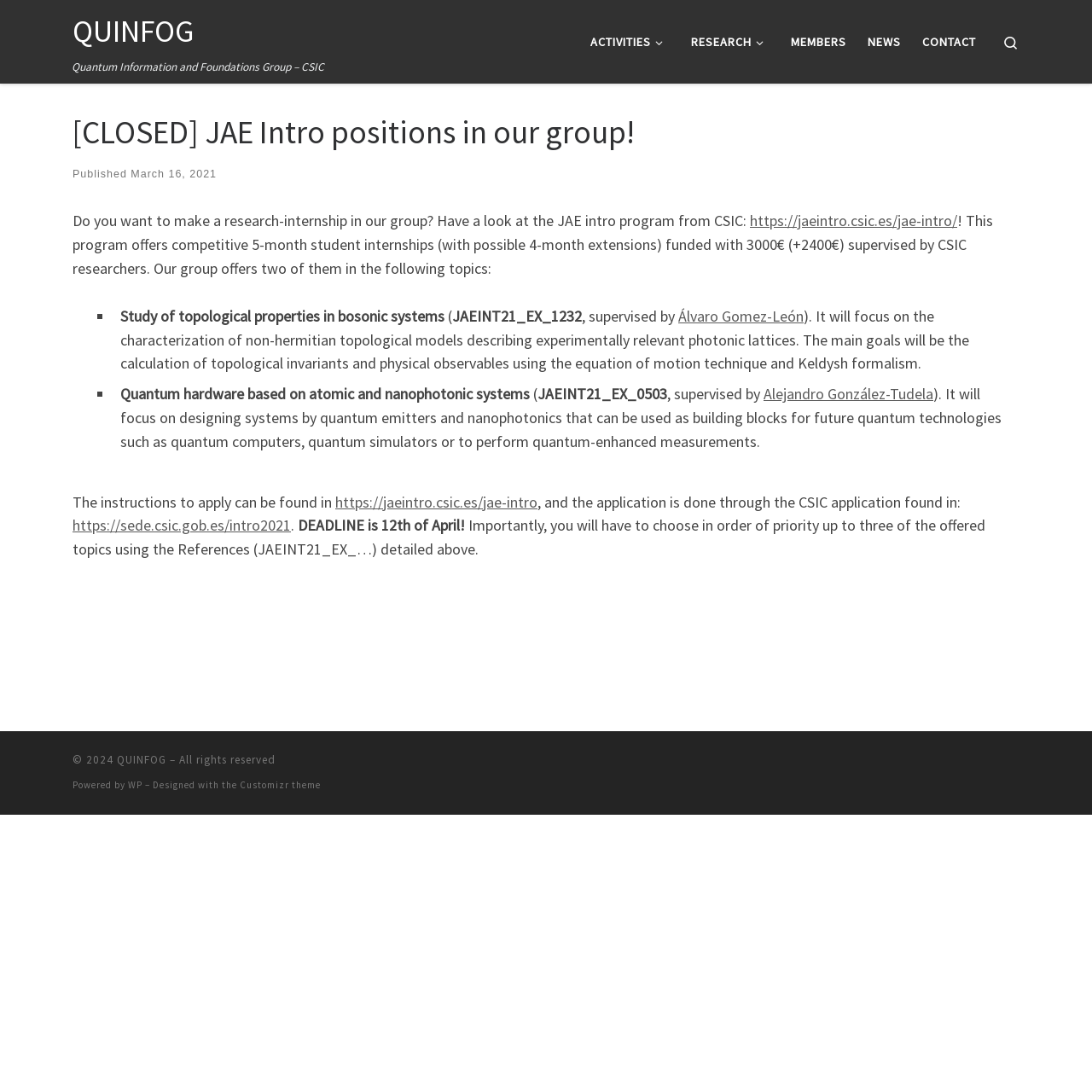Describe every aspect of the webpage comprehensively.

The webpage is about the Quantum Information and Foundations Group (QUINFOG) at CSIC, and it appears to be a blog post or news article about intro positions available in the group. 

At the top of the page, there is a navigation menu with links to "Skip to content", "QUINFOG", "ACTIVITIES", "RESEARCH", "MEMBERS", "NEWS", "CONTACT", and a search icon. 

Below the navigation menu, the main content of the page is divided into two sections. The first section is a header with the title "[CLOSED] JAE Intro positions in our group!" and a publication date "March 16, 2021". 

The second section is the main article, which describes the JAE intro program from CSIC, a research-internship program that offers competitive 5-month student internships funded with 3000€ (+2400€) supervised by CSIC researchers. The group is offering two internships in the topics of "Study of topological properties in bosonic systems" and "Quantum hardware based on atomic and nanophotonic systems". 

The article provides detailed information about each topic, including the supervisors and the goals of the projects. It also provides instructions on how to apply, including a deadline of April 12th, and notes that applicants will have to choose up to three topics in order of priority.

At the bottom of the page, there is a footer section with copyright information, a link to QUINFOG, and credits for the website's design and platform.